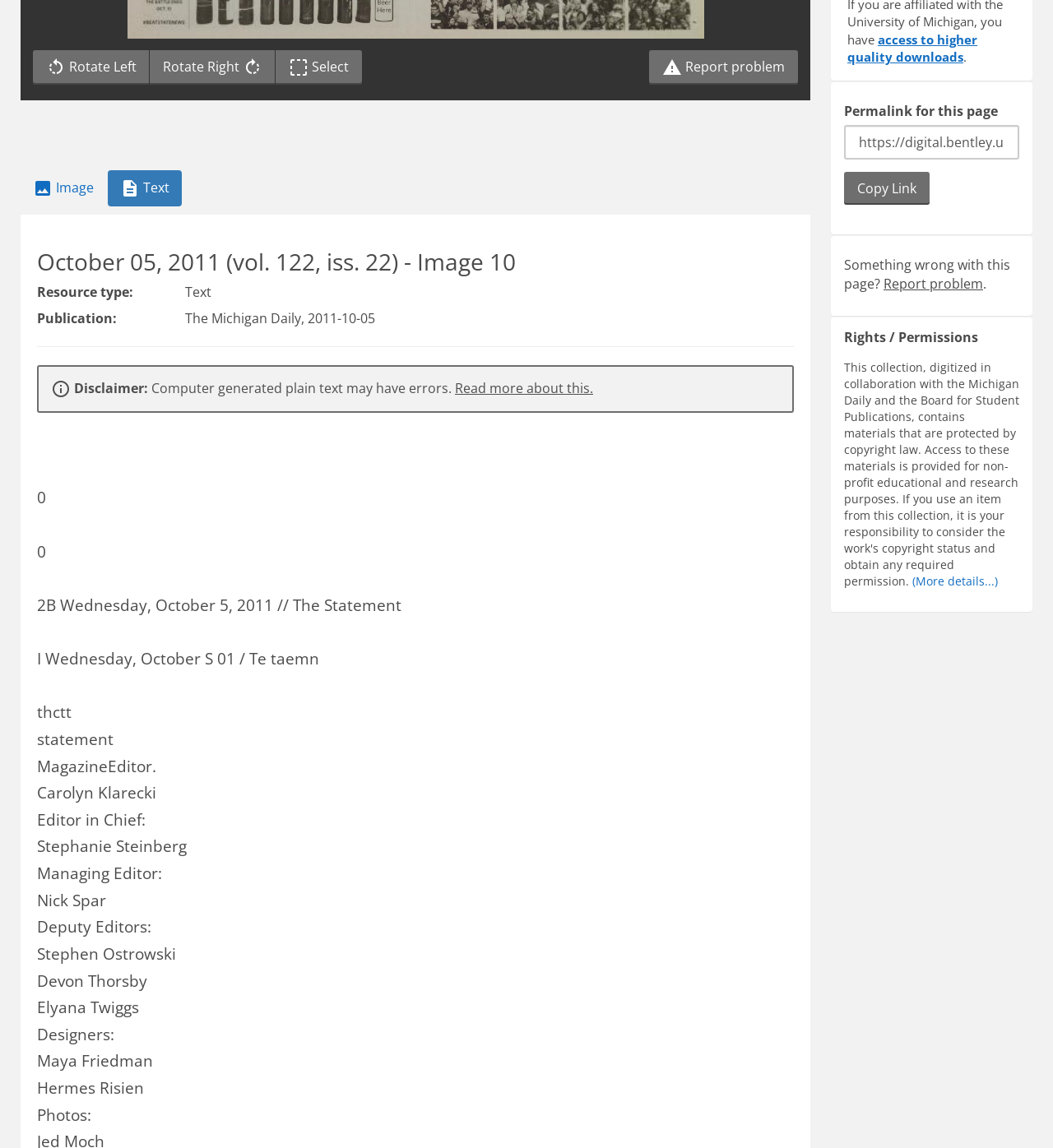Identify the bounding box of the UI element described as follows: "access to higher quality downloads". Provide the coordinates as four float numbers in the range of 0 to 1 [left, top, right, bottom].

[0.805, 0.027, 0.928, 0.057]